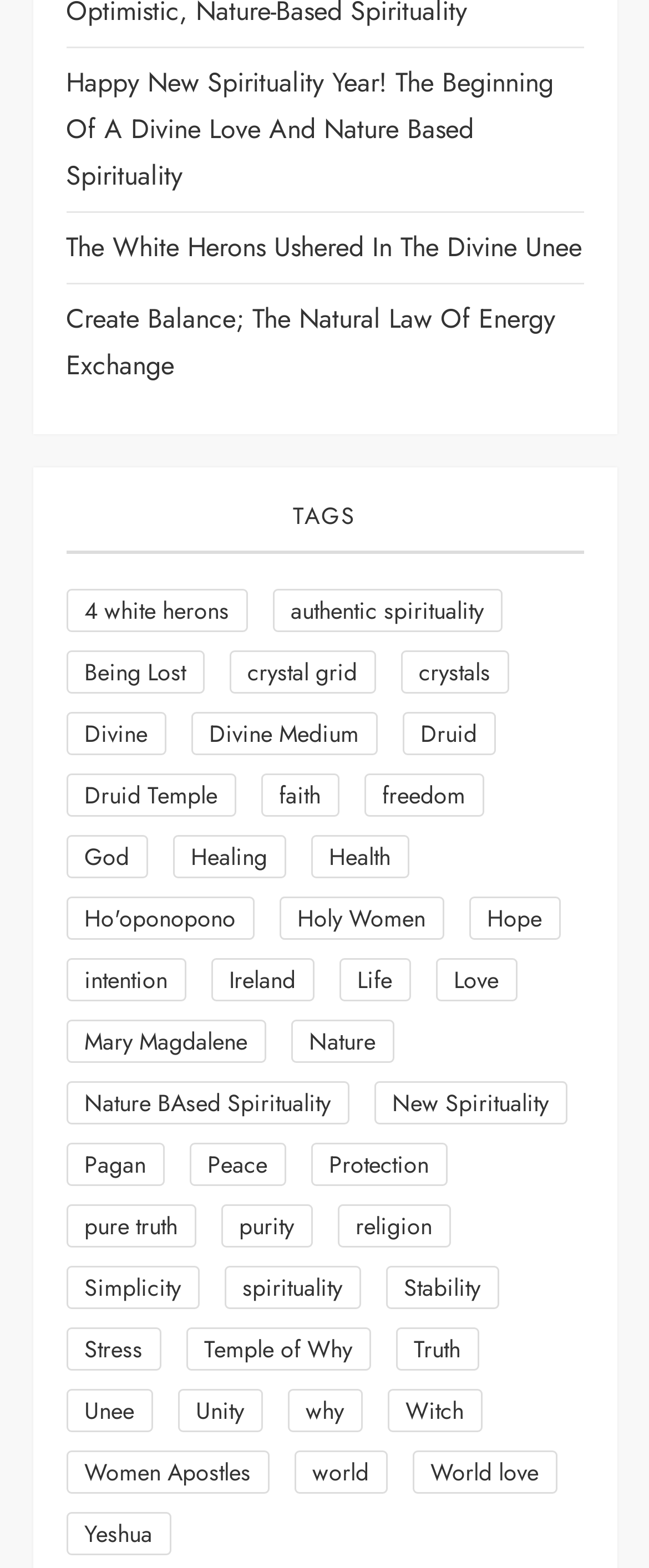Locate the bounding box coordinates of the area that needs to be clicked to fulfill the following instruction: "Click on the link to read about Happy New Spirituality Year". The coordinates should be in the format of four float numbers between 0 and 1, namely [left, top, right, bottom].

[0.101, 0.039, 0.899, 0.128]